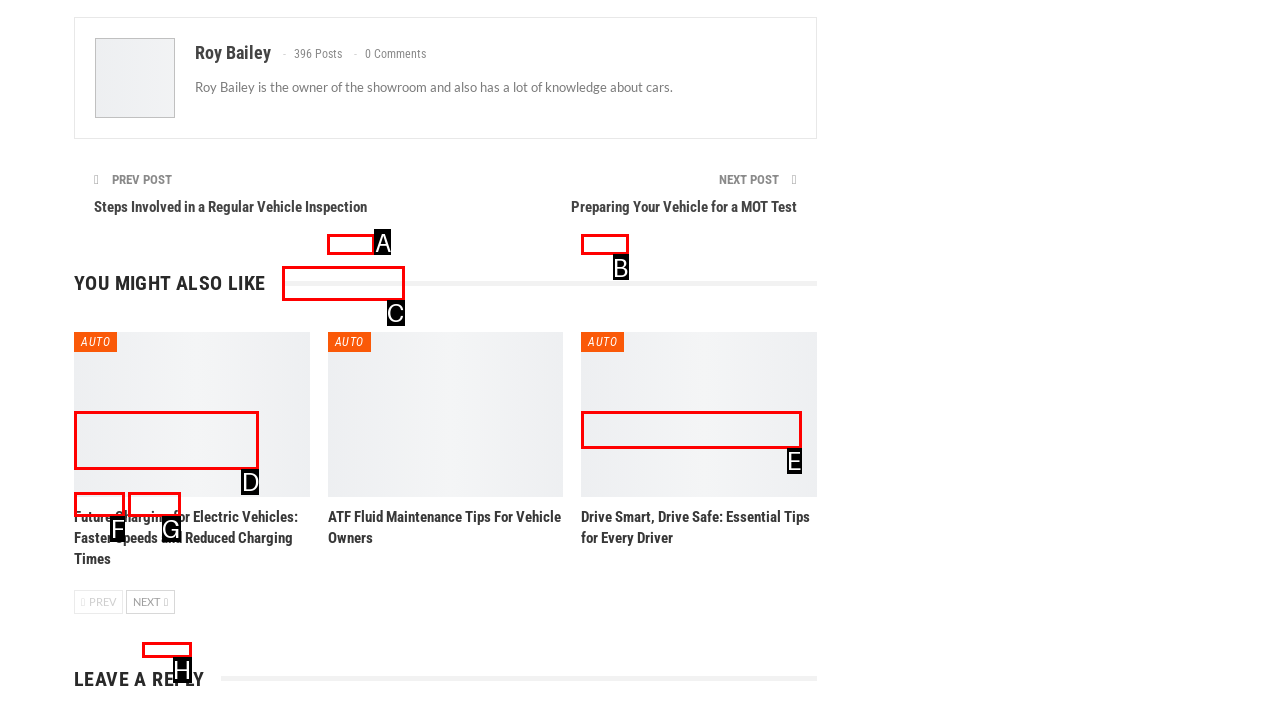Choose the letter of the UI element necessary for this task: Click on the link to view more posts from the author
Answer with the correct letter.

C